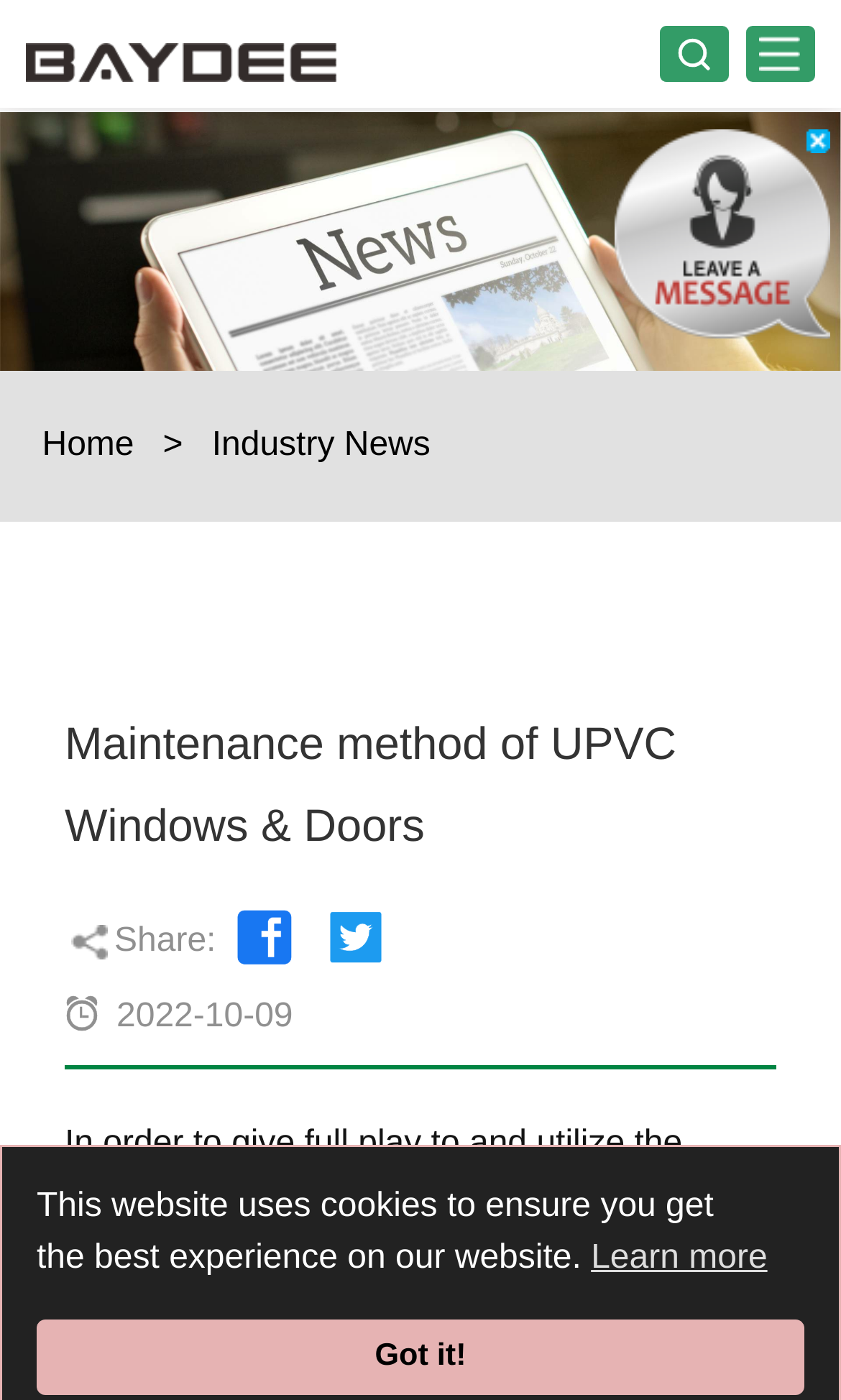Please provide a one-word or short phrase answer to the question:
What is the name of the company?

Henan Beidi Plastic Industry Co., Ltd.